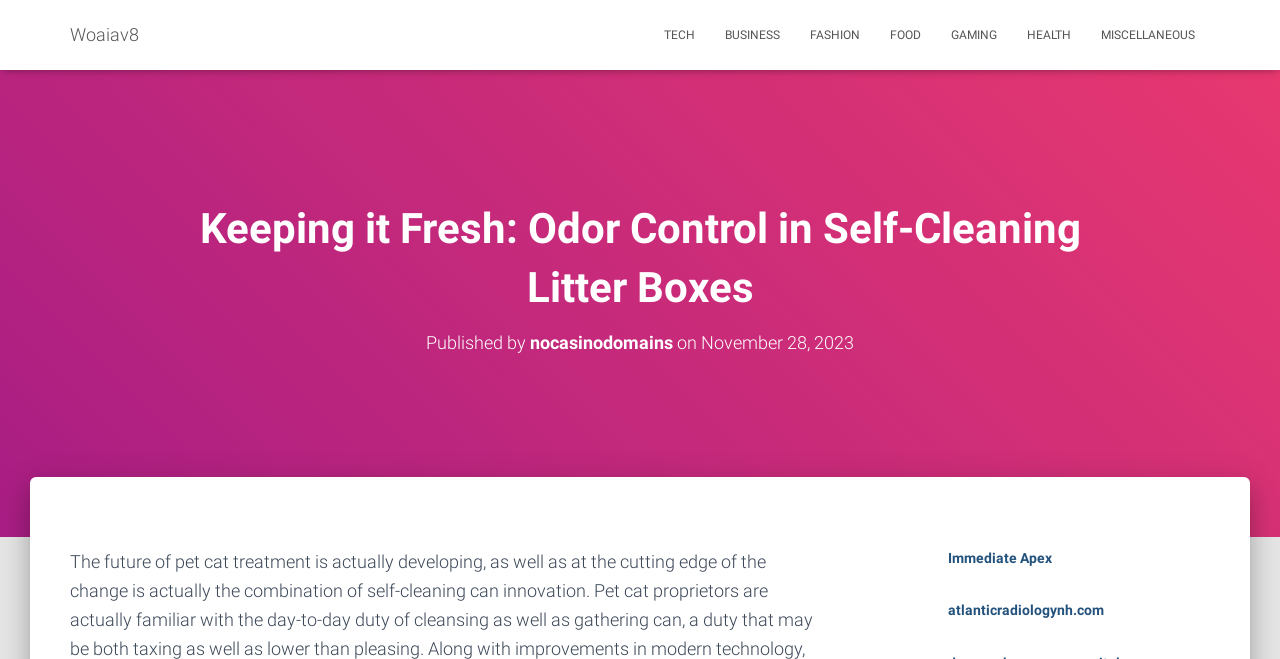What is the position of the link 'Immediate Apex'?
Look at the image and provide a detailed response to the question.

By examining the bounding box coordinates of the link 'Immediate Apex', I can see that it is located at [0.74, 0.834, 0.821, 0.858], which suggests that it is positioned below the article.